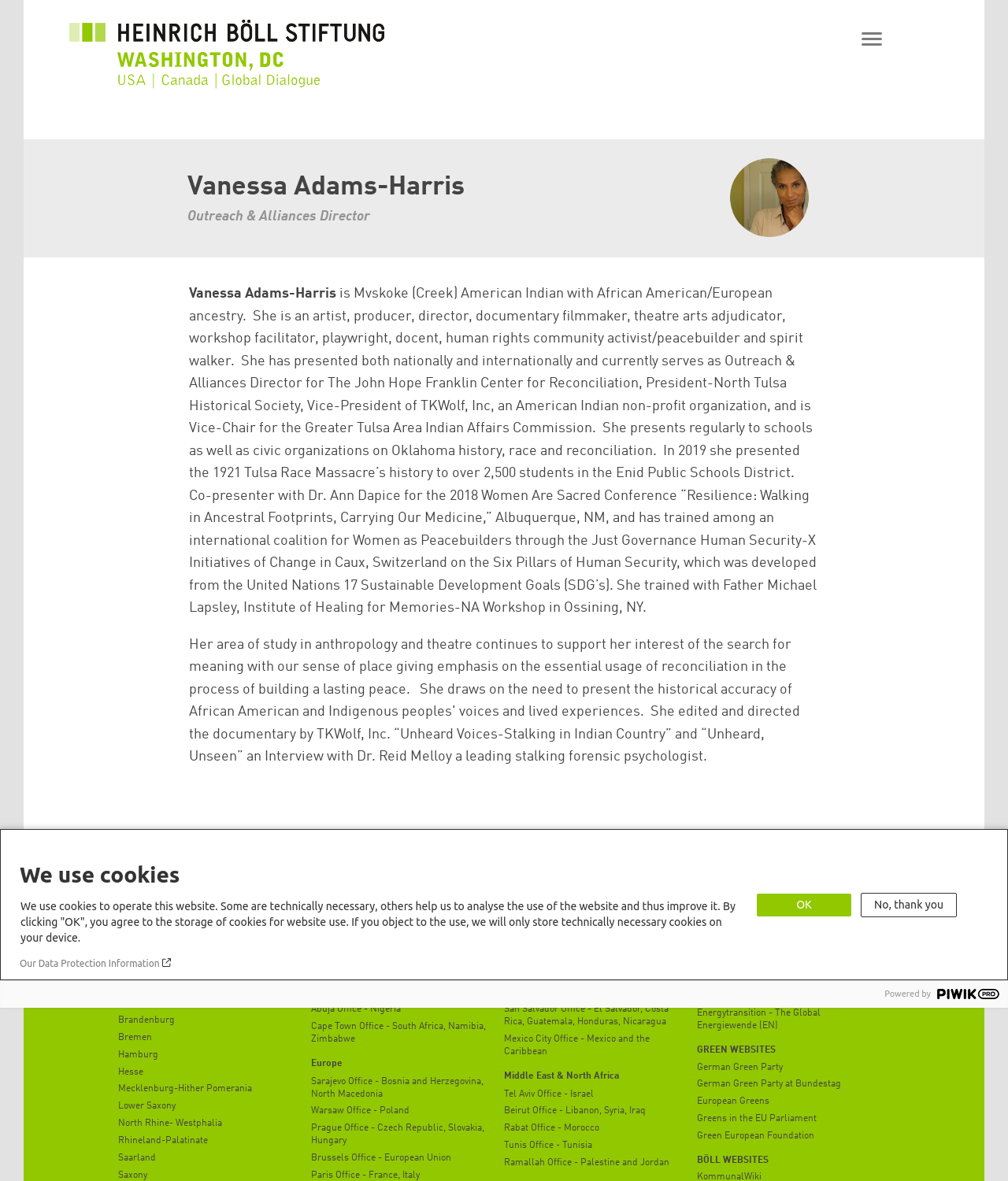Indicate the bounding box coordinates of the element that needs to be clicked to satisfy the following instruction: "Visit the Head Quarter". The coordinates should be four float numbers between 0 and 1, i.e., [left, top, right, bottom].

[0.117, 0.781, 0.293, 0.791]